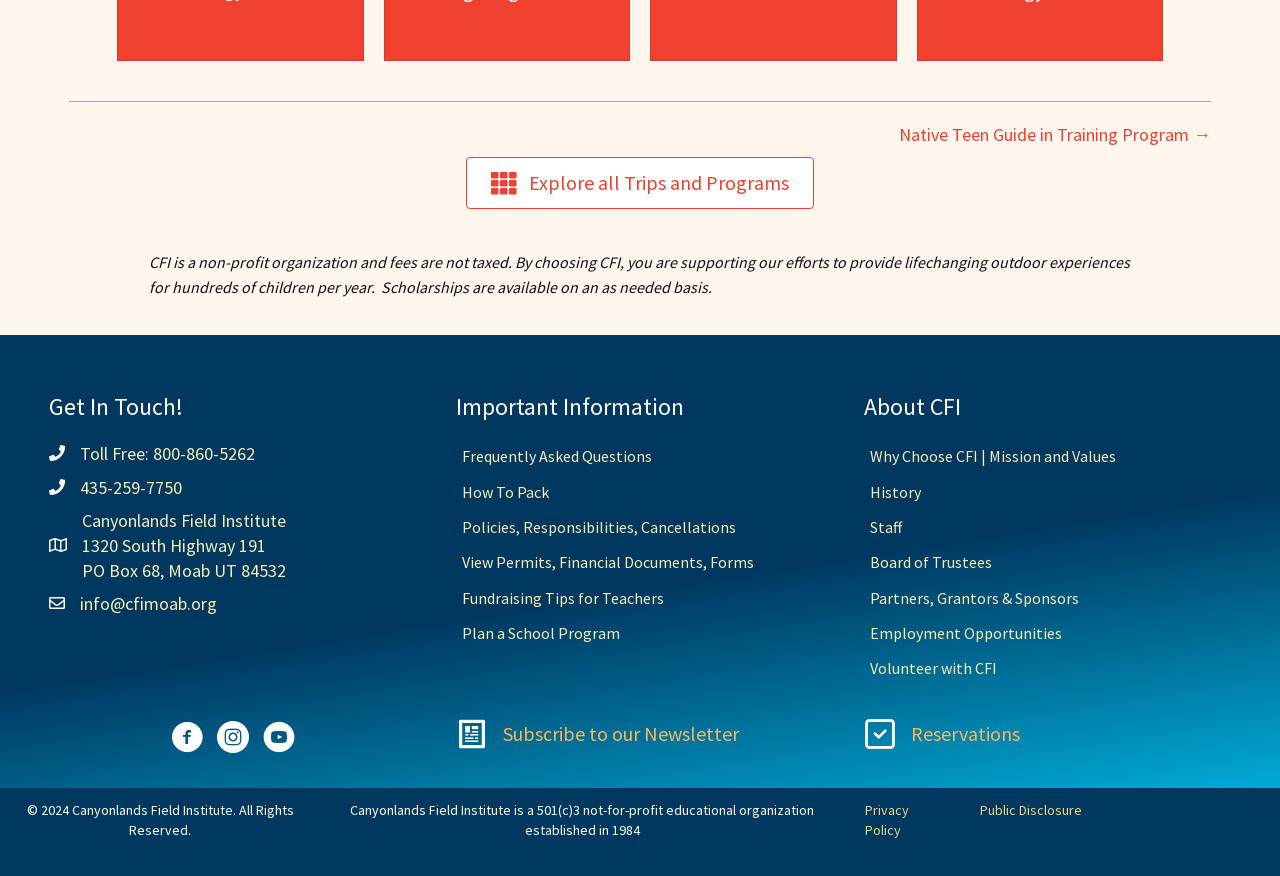Please specify the coordinates of the bounding box for the element that should be clicked to carry out this instruction: "Get In Touch!". The coordinates must be four float numbers between 0 and 1, formatted as [left, top, right, bottom].

[0.038, 0.451, 0.325, 0.478]